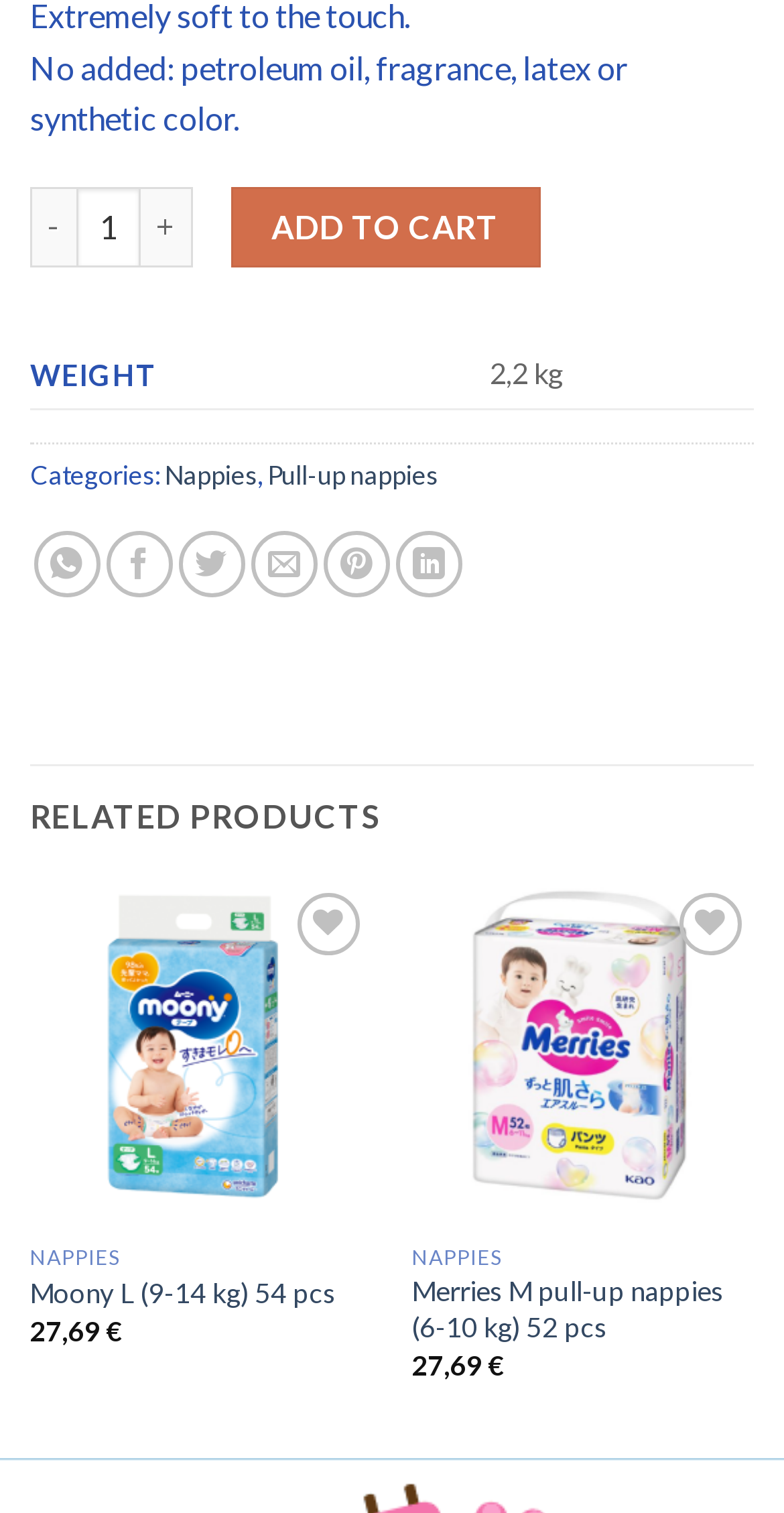Please locate the bounding box coordinates of the element that should be clicked to complete the given instruction: "Share on WhatsApp".

[0.043, 0.351, 0.127, 0.395]